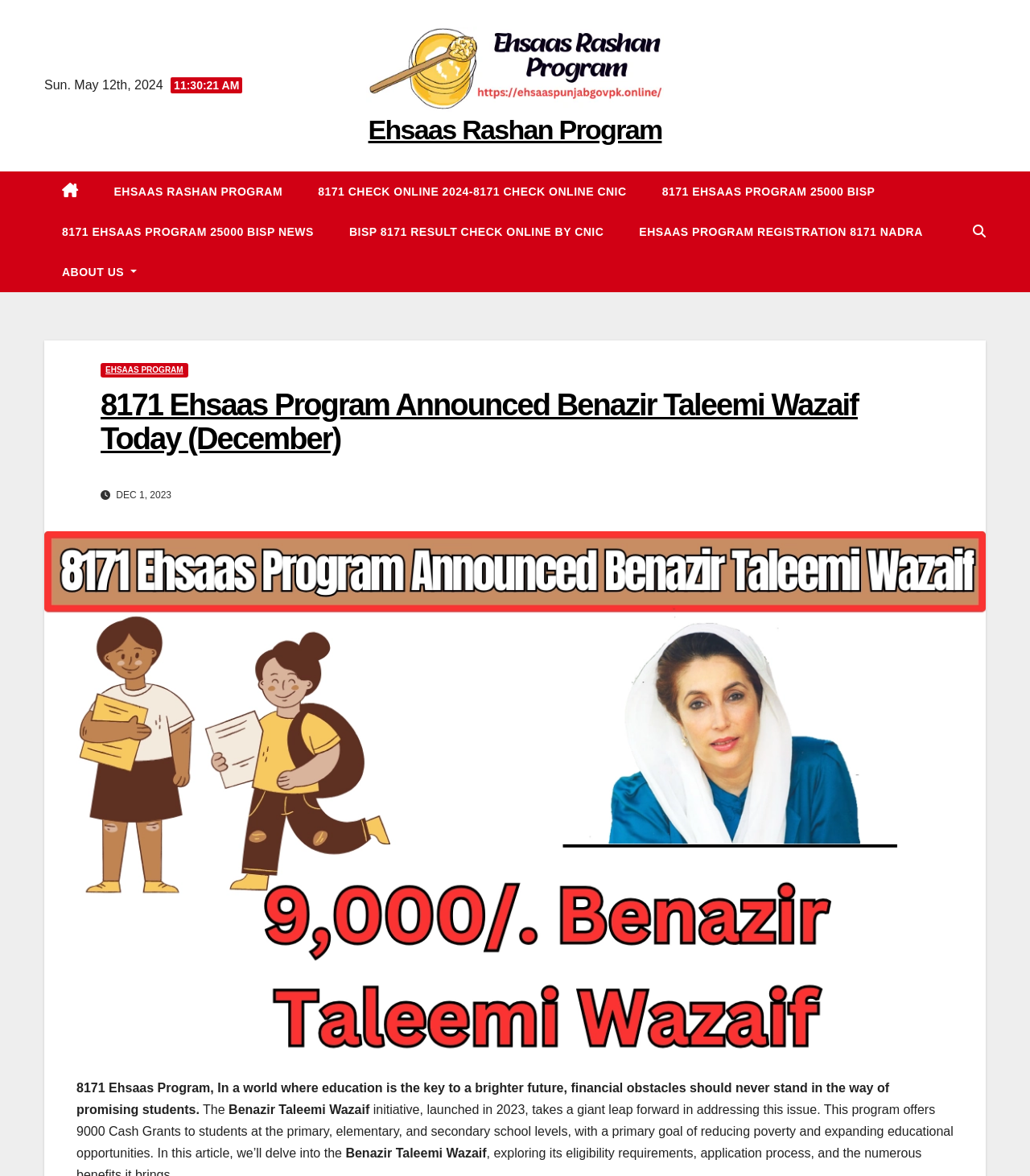Provide a single word or phrase to answer the given question: 
What is the primary goal of the Benazir Taleemi Wazaif initiative?

Reducing poverty and expanding educational opportunities